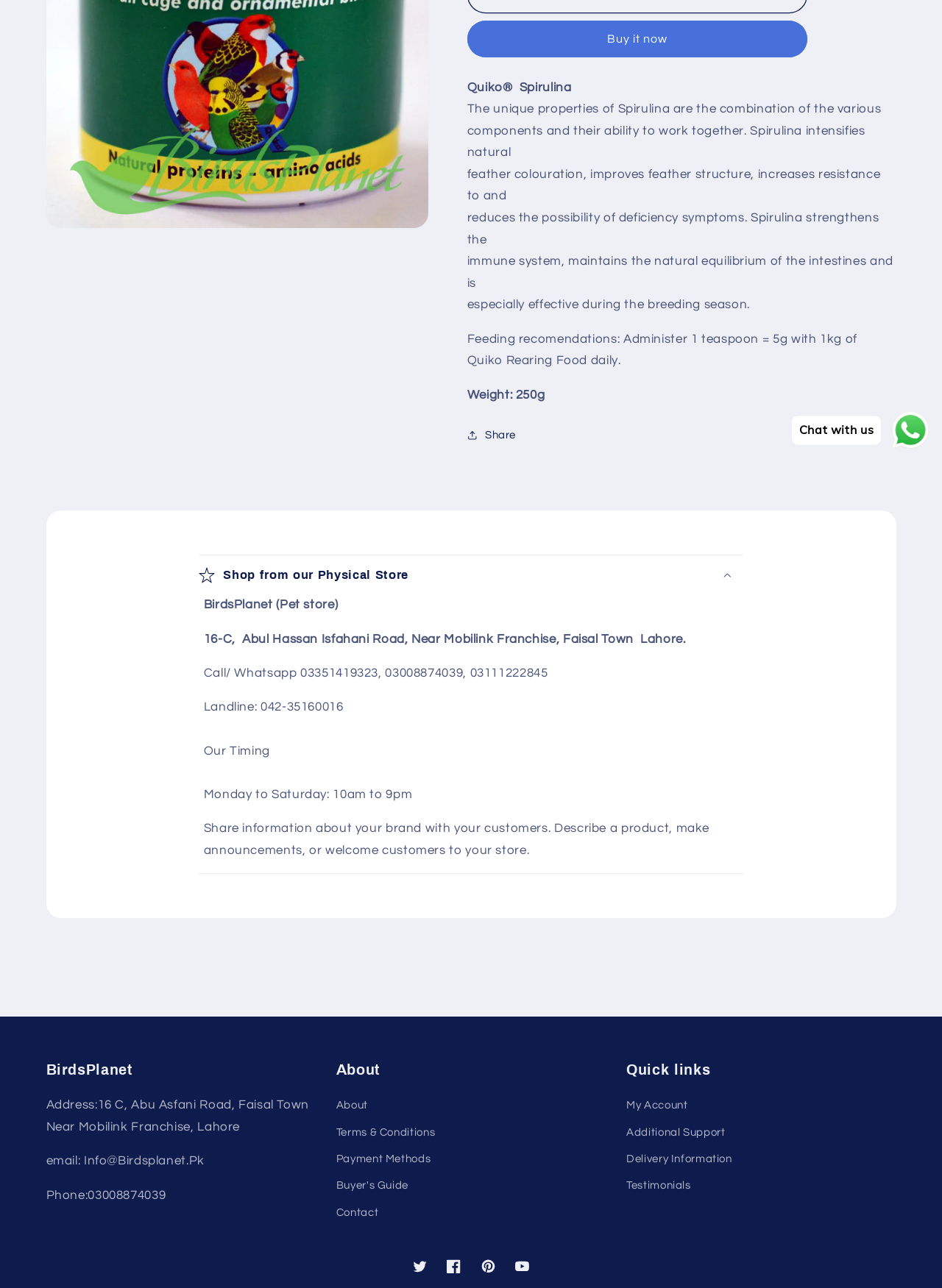Identify the bounding box for the described UI element. Provide the coordinates in (top-left x, top-left y, bottom-right x, bottom-right y) format with values ranging from 0 to 1: About

[0.357, 0.851, 0.391, 0.869]